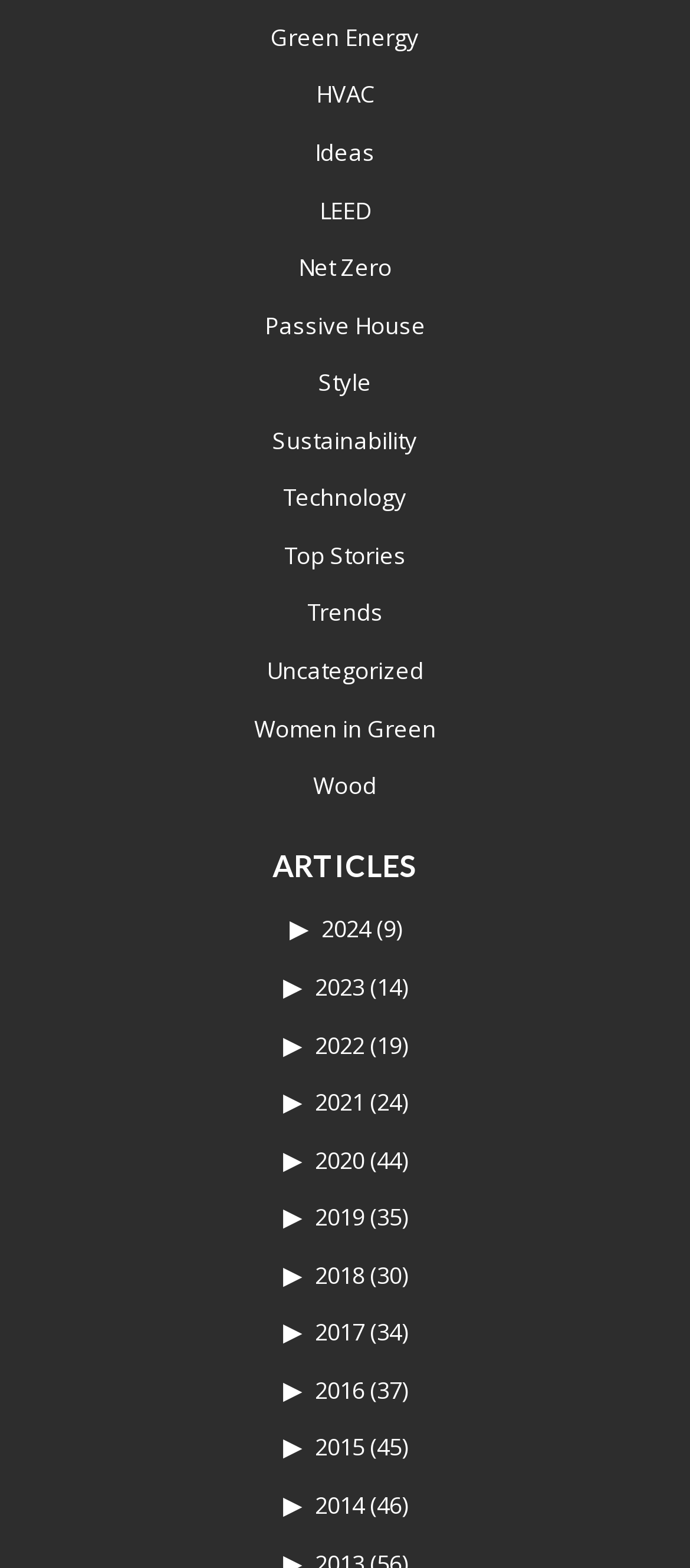Determine the bounding box coordinates of the clickable area required to perform the following instruction: "Click on the 'Top Stories' link". The coordinates should be represented as four float numbers between 0 and 1: [left, top, right, bottom].

[0.412, 0.344, 0.588, 0.364]